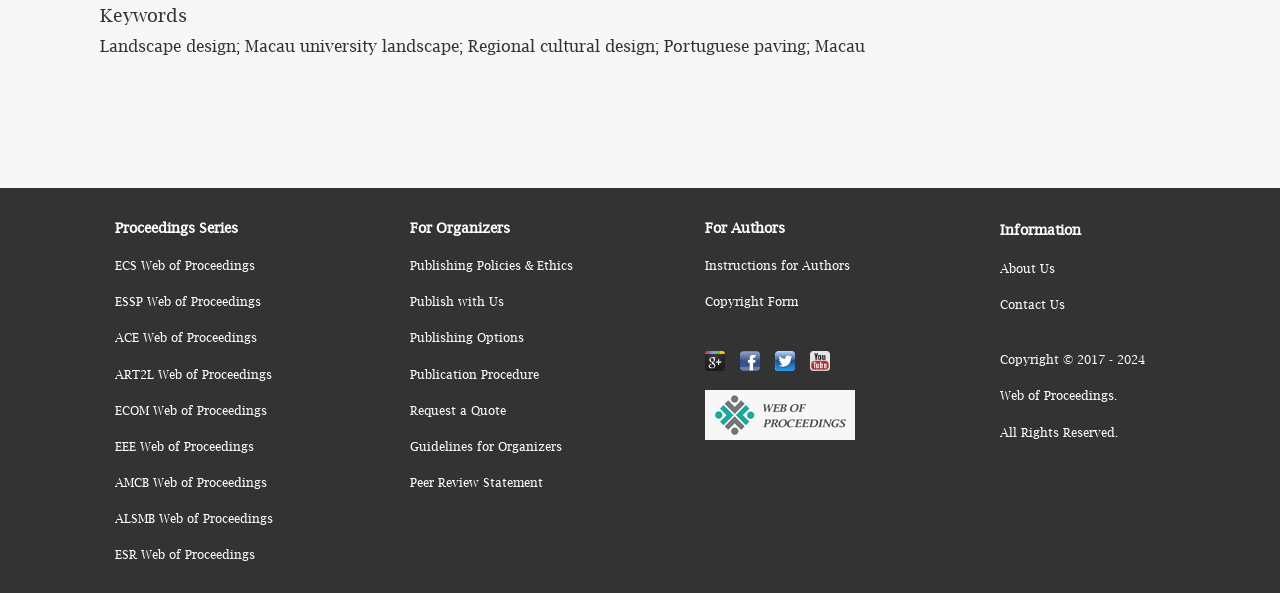What is the main topic of the webpage?
Analyze the image and deliver a detailed answer to the question.

The main topic of the webpage is proceedings, as indicated by the multiple links to different proceedings series, such as 'Proceedings Series', 'ECS Web of Proceedings', and others.